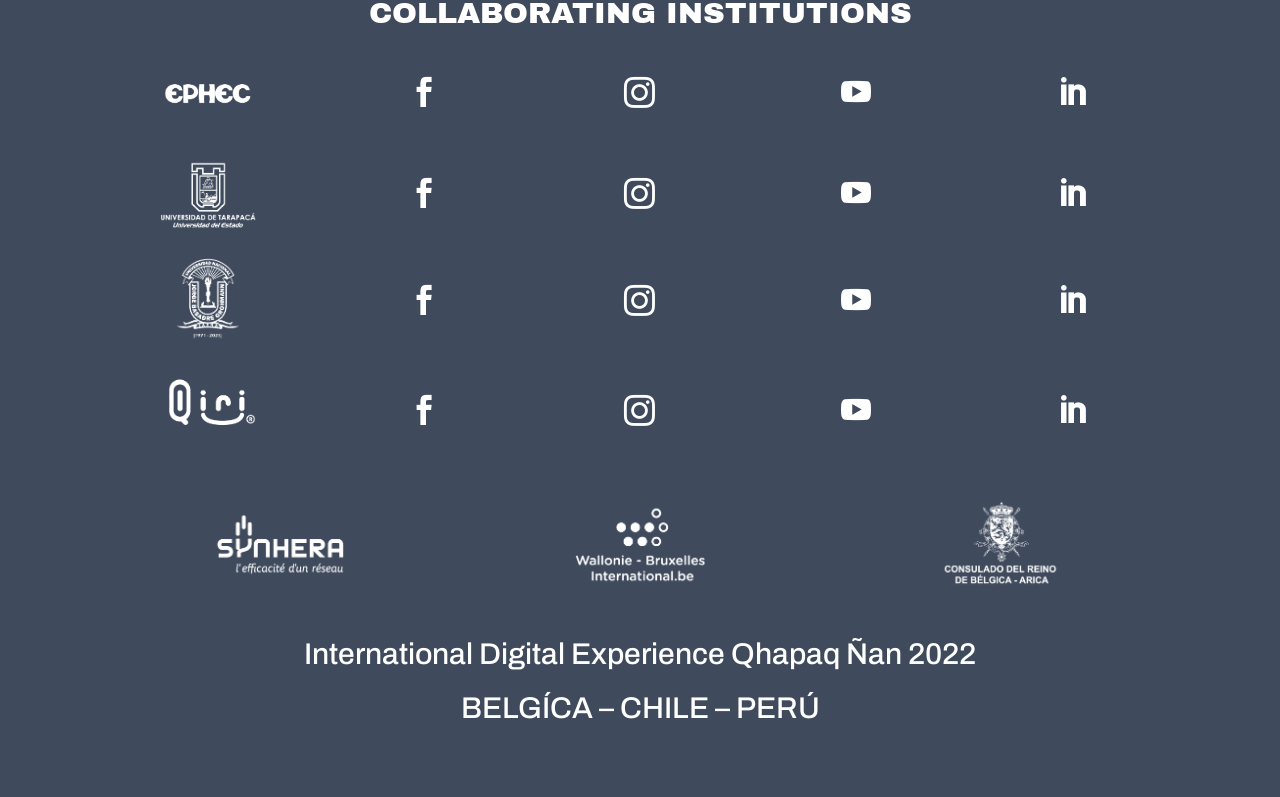Use a single word or phrase to respond to the question:
What is the country mentioned in the second line of text?

BELGÍCA